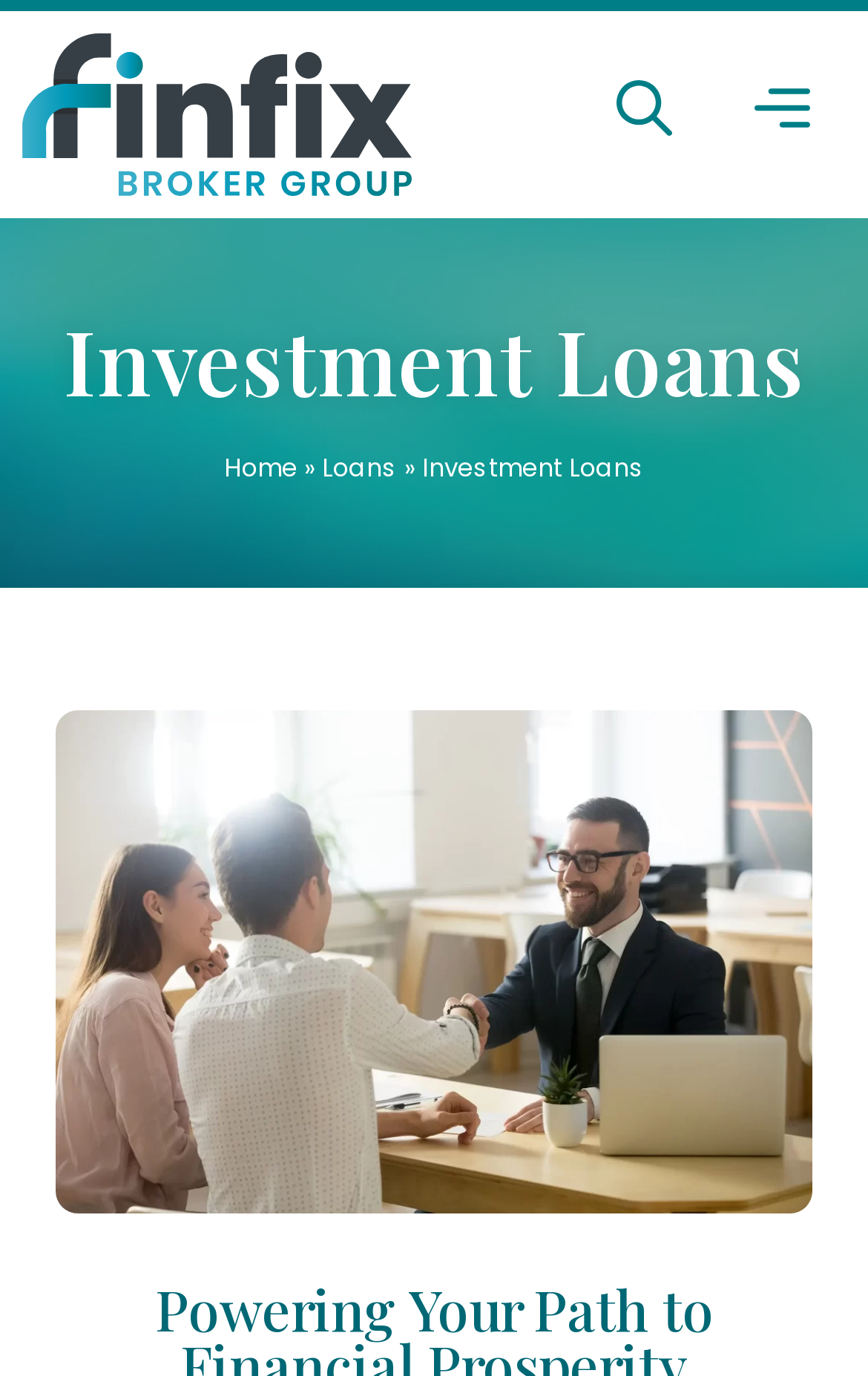Determine the bounding box coordinates for the UI element with the following description: "alt="finfix broker group logo"". The coordinates should be four float numbers between 0 and 1, represented as [left, top, right, bottom].

[0.026, 0.024, 0.474, 0.142]